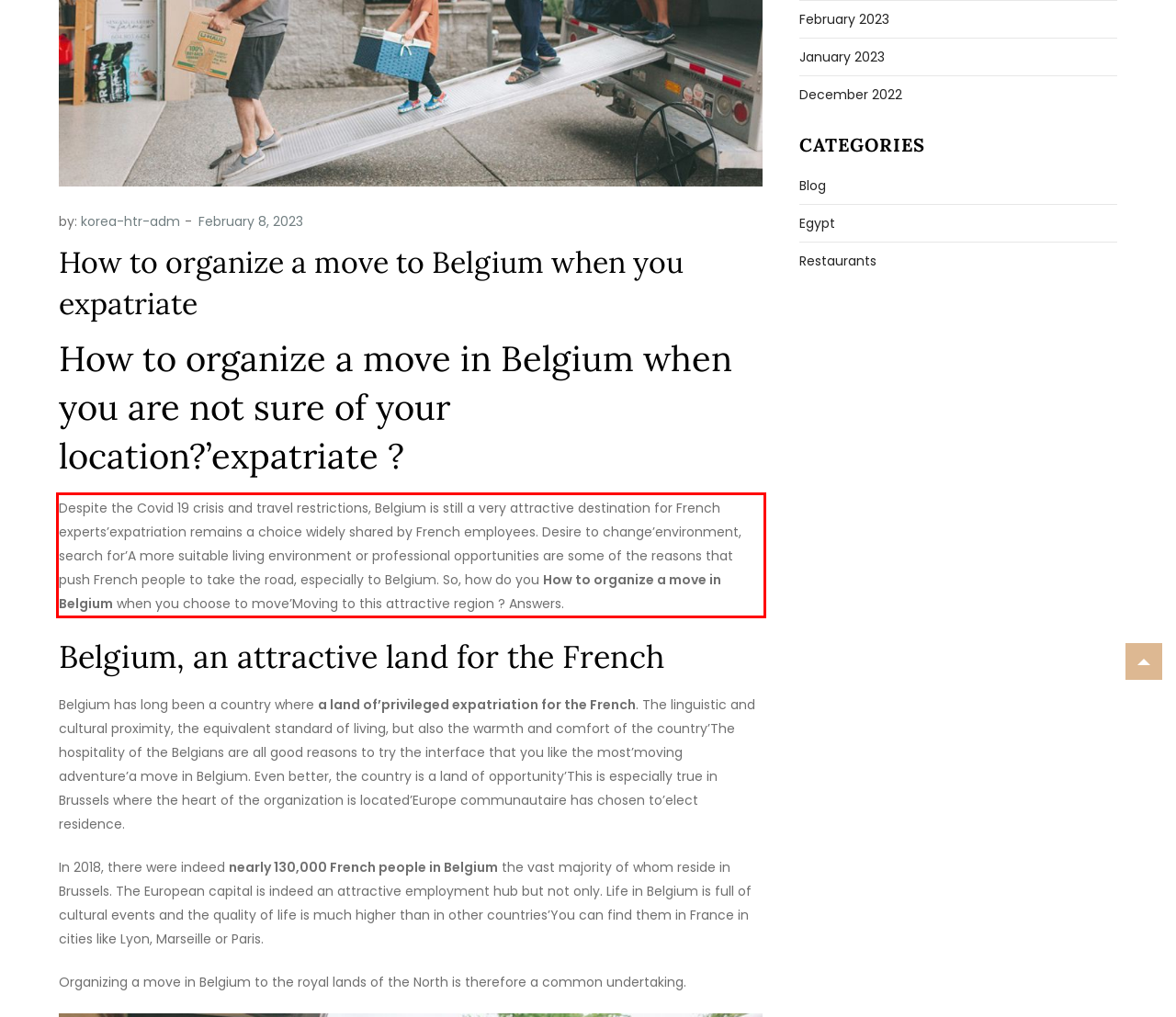Analyze the screenshot of the webpage that features a red bounding box and recognize the text content enclosed within this red bounding box.

Despite the Covid 19 crisis and travel restrictions, Belgium is still a very attractive destination for French experts’expatriation remains a choice widely shared by French employees. Desire to change’environment, search for’A more suitable living environment or professional opportunities are some of the reasons that push French people to take the road, especially to Belgium. So, how do you How to organize a move in Belgium when you choose to move’Moving to this attractive region ? Answers.